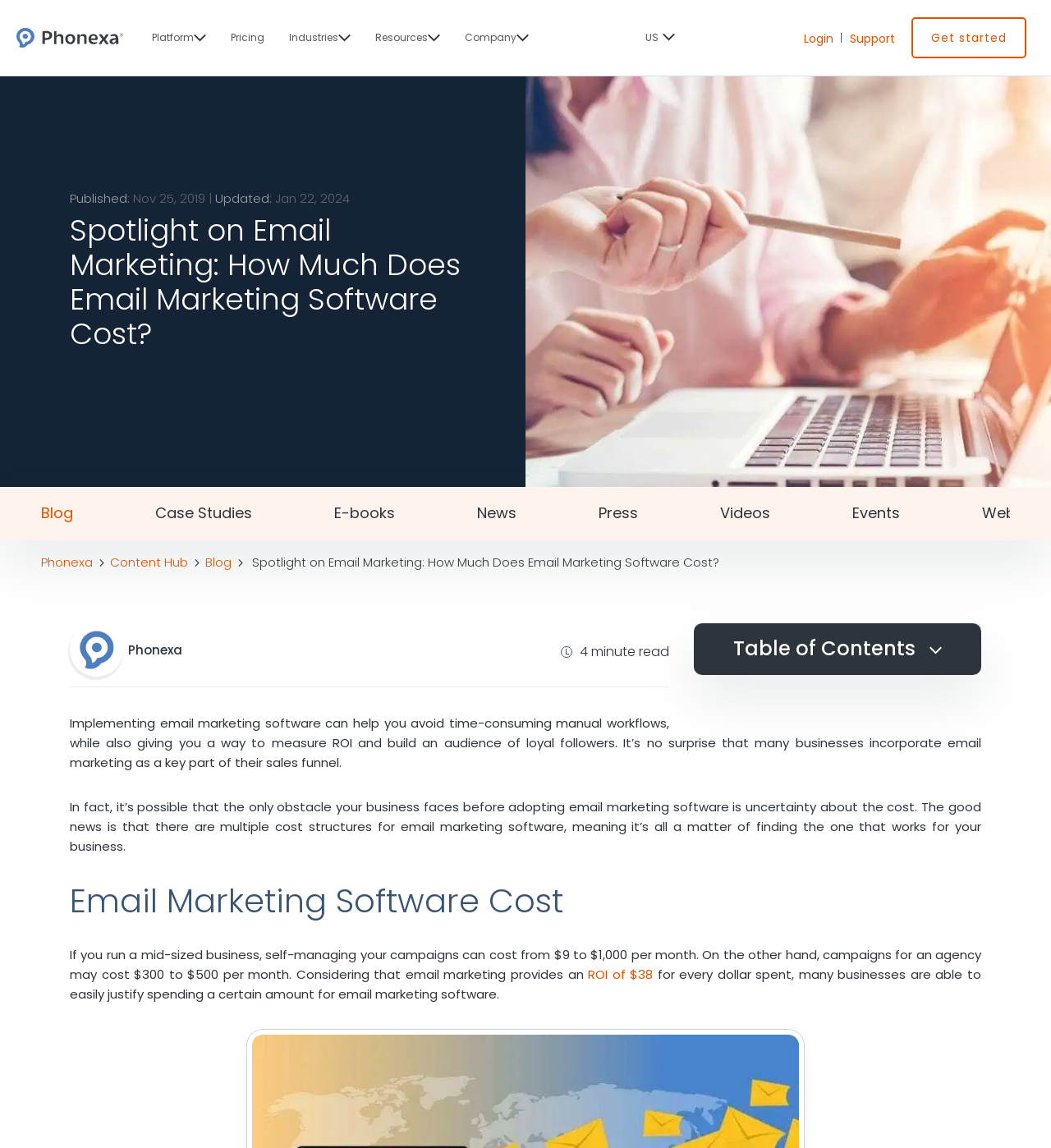What is the estimated ROI of email marketing?
Please analyze the image and answer the question with as much detail as possible.

I found the estimated ROI of email marketing by reading the article, which says 'many businesses are able to easily justify spending a certain amount for email marketing software' and then mentions 'an ROI of $38 for every dollar spent'.